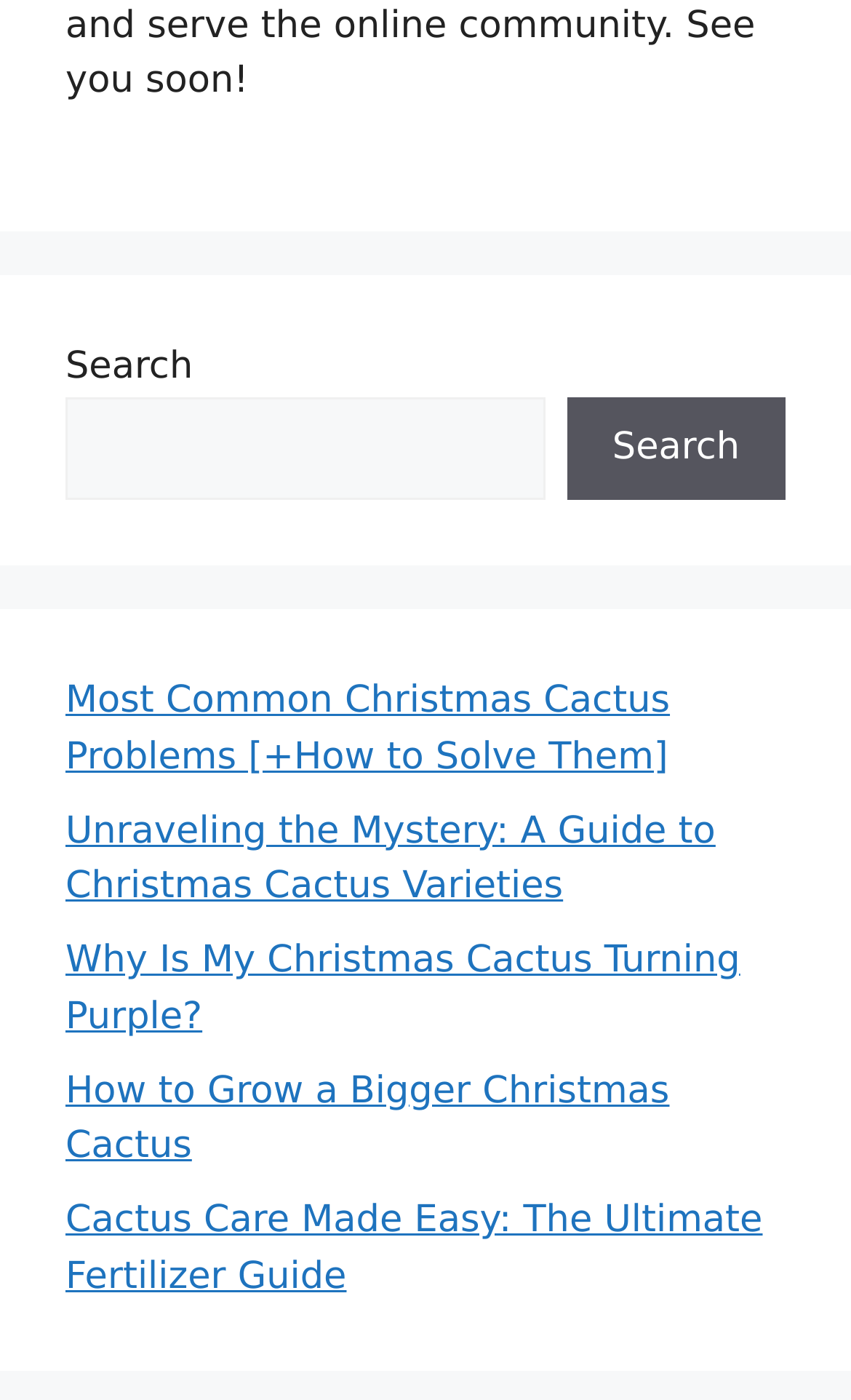What is the topic of the webpage?
Please craft a detailed and exhaustive response to the question.

The webpage contains multiple links with titles related to Christmas Cactus, such as 'Most Common Christmas Cactus Problems', 'Unraveling the Mystery: A Guide to Christmas Cactus Varieties', and 'How to Grow a Bigger Christmas Cactus'. This suggests that the topic of the webpage is Christmas Cactus.